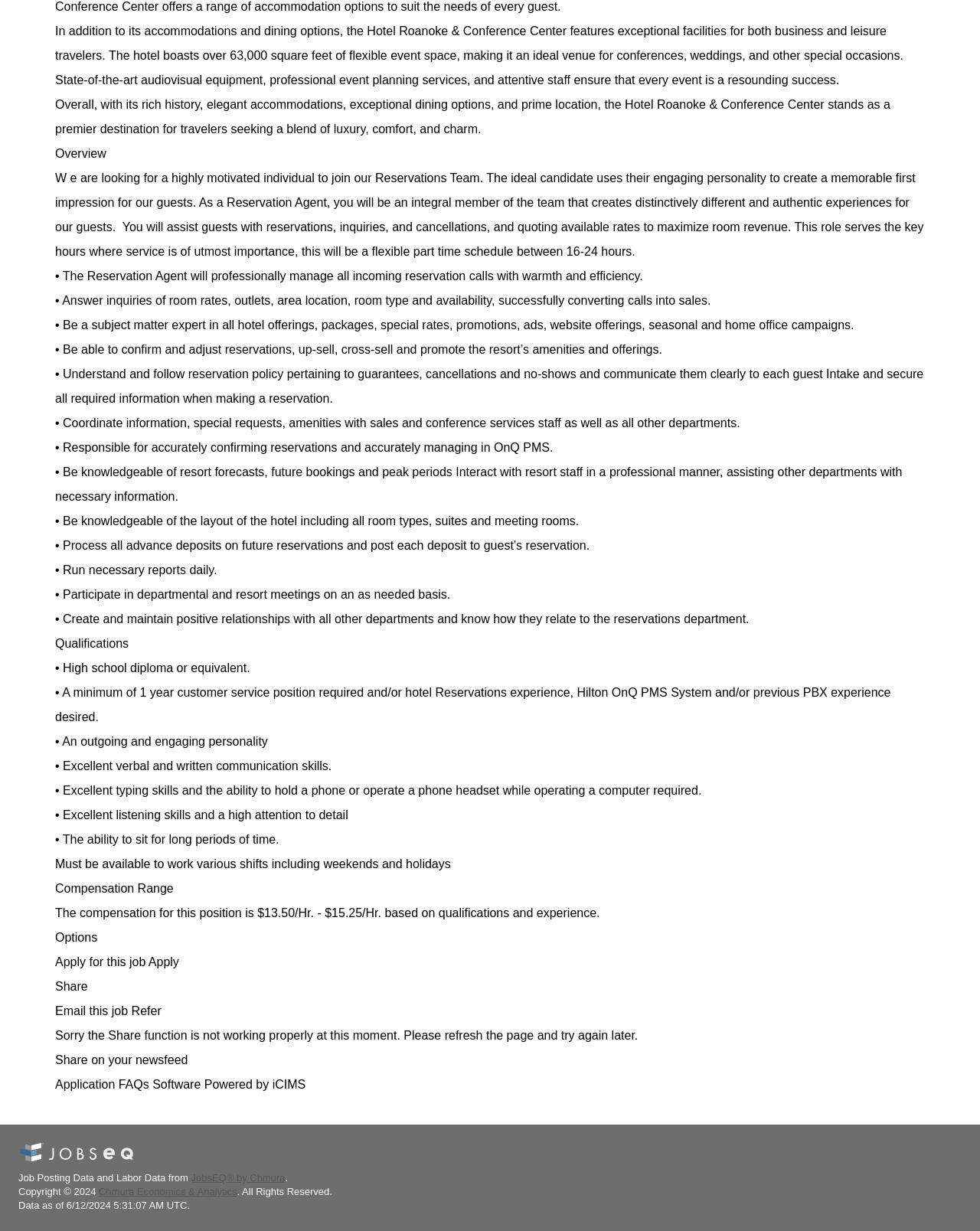Respond concisely with one word or phrase to the following query:
What is the required education for the Reservation Agent job?

High school diploma or equivalent